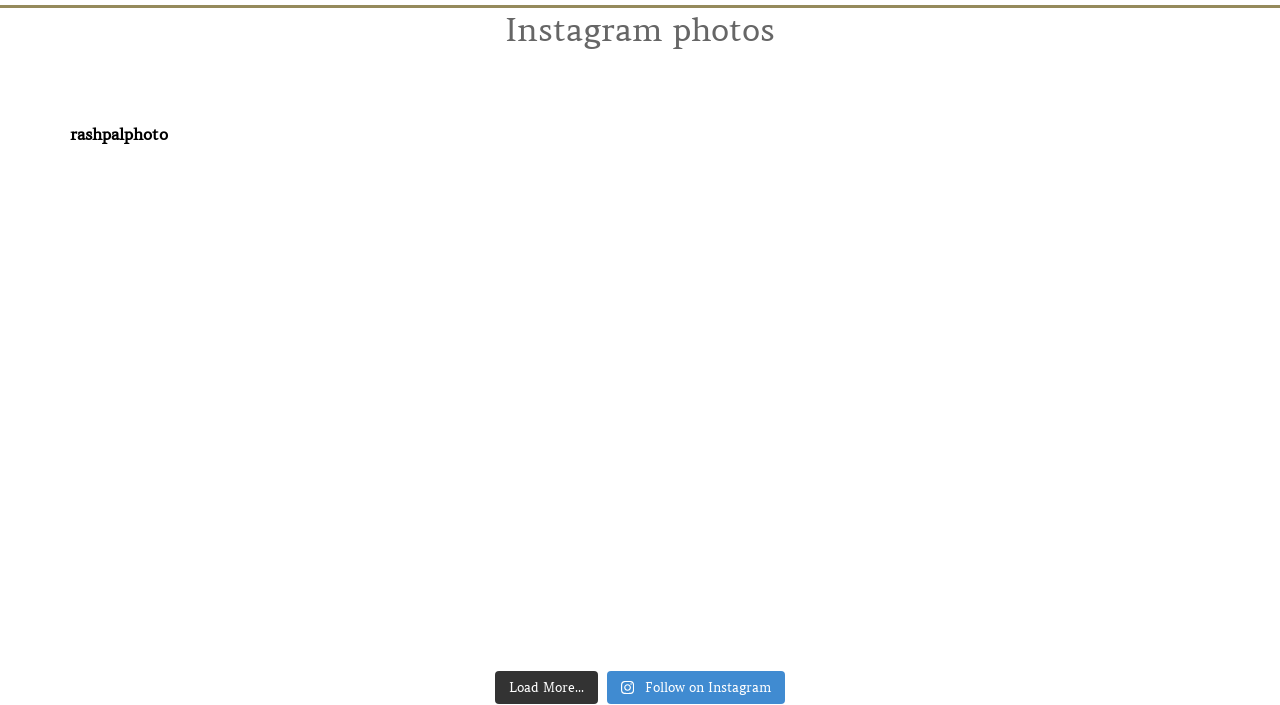Please determine the bounding box coordinates of the clickable area required to carry out the following instruction: "View Rashpal Photography's Instagram photos". The coordinates must be four float numbers between 0 and 1, represented as [left, top, right, bottom].

[0.0, 0.156, 1.0, 0.227]